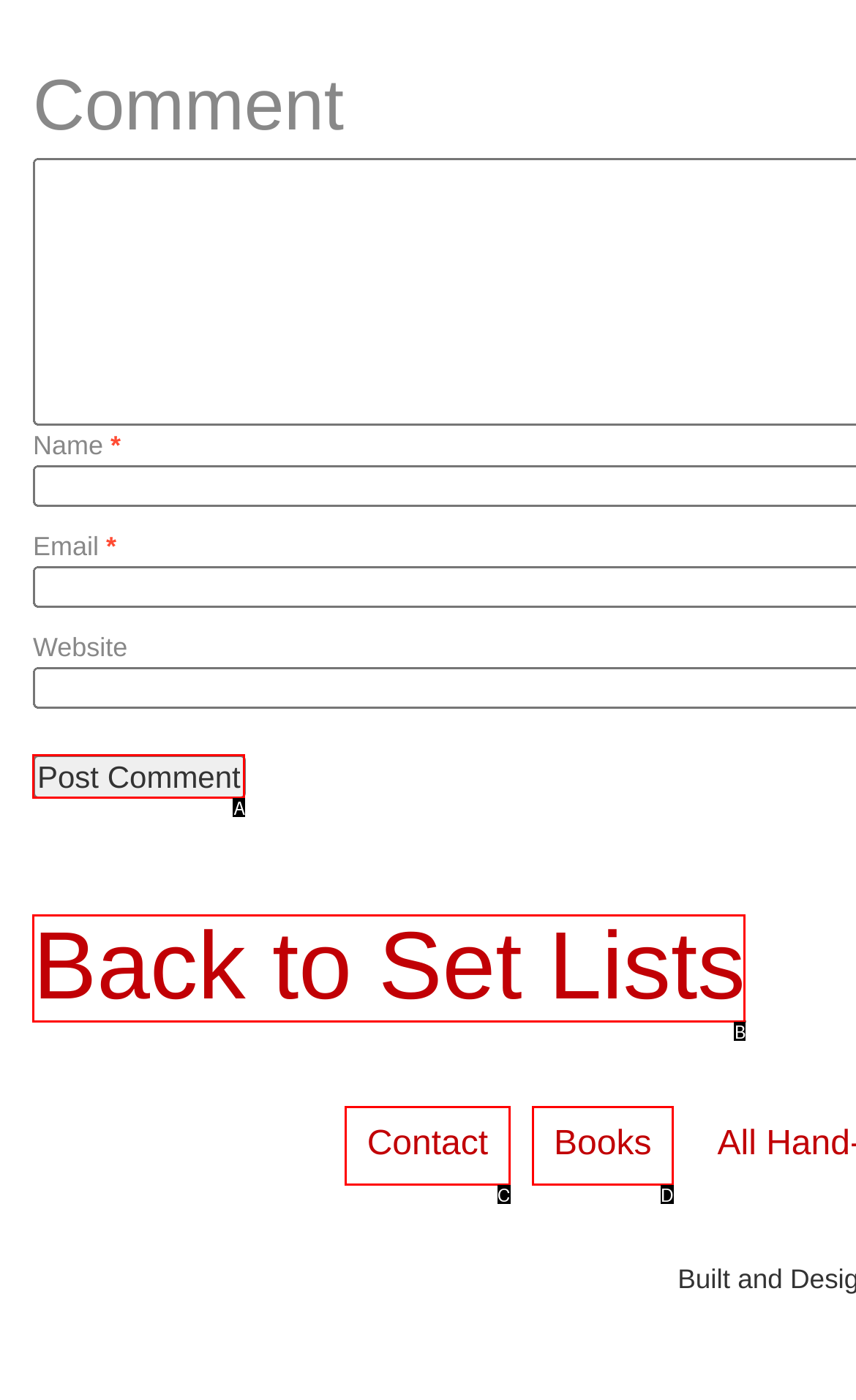Select the letter that aligns with the description: Back to Set Lists. Answer with the letter of the selected option directly.

B